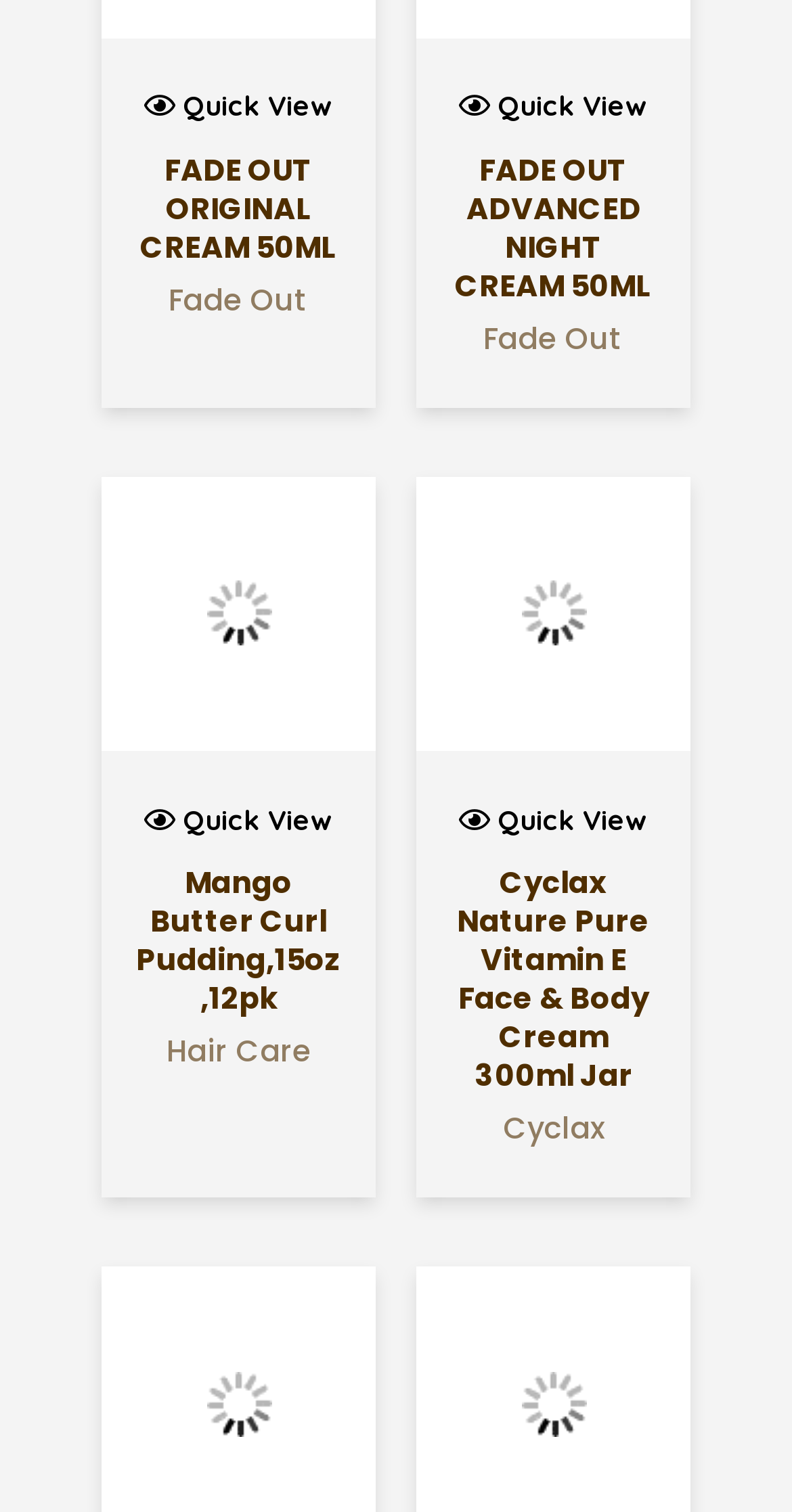What is the size of the 'Cyclax Nature Pure Vitamin E Face & Body Cream' product? Using the information from the screenshot, answer with a single word or phrase.

300ml Jar